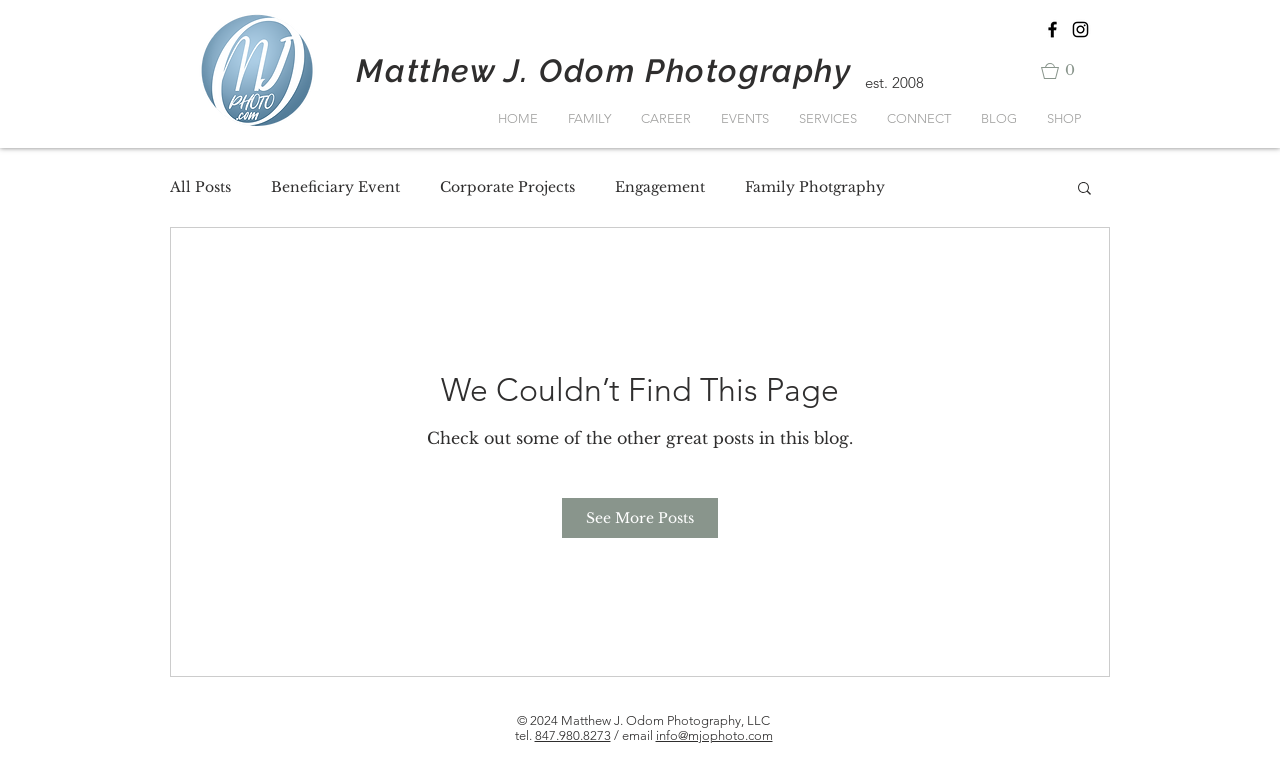Respond to the following question using a concise word or phrase: 
What is the name of the photography studio?

Matthew J. Odom Photography